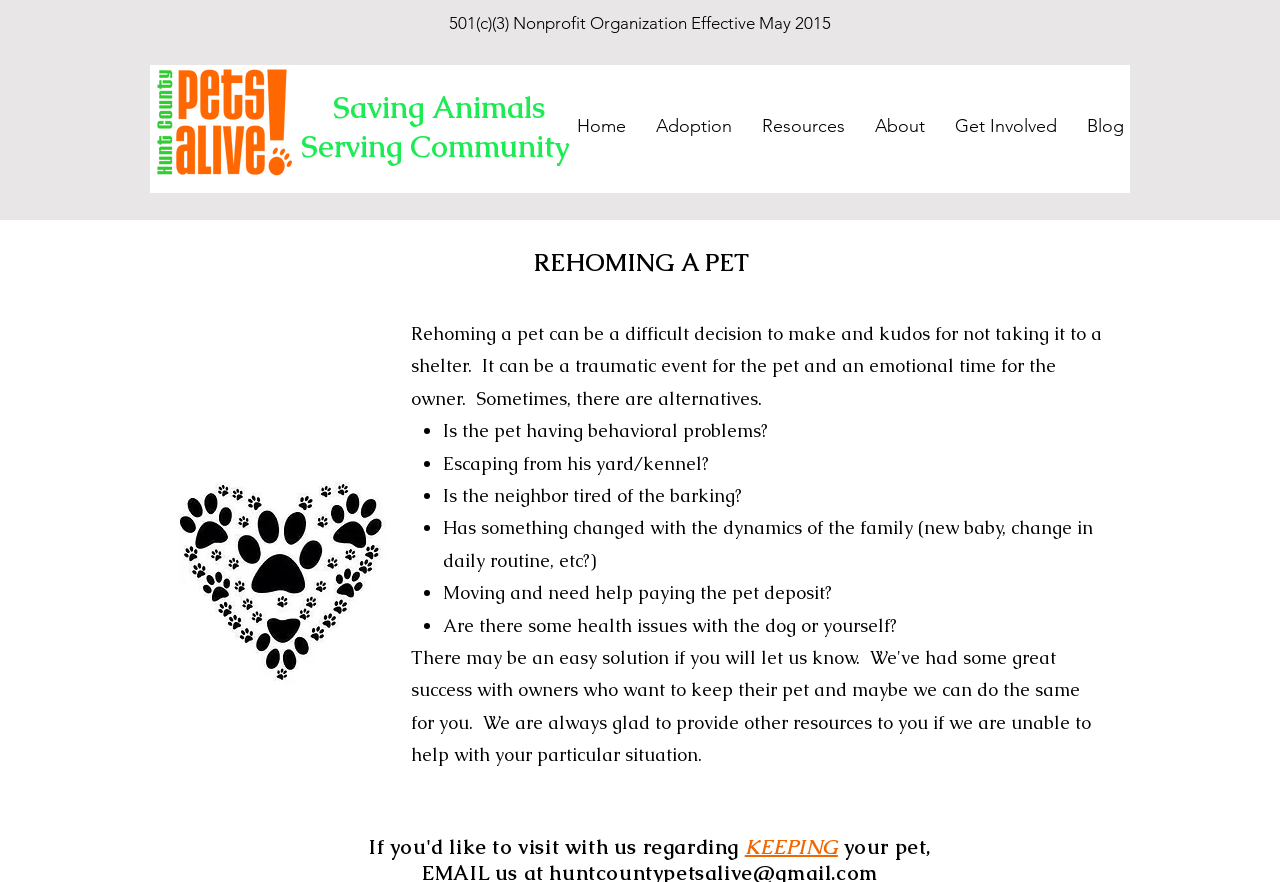Locate the UI element described by About and provide its bounding box coordinates. Use the format (top-left x, top-left y, bottom-right x, bottom-right y) with all values as floating point numbers between 0 and 1.

[0.671, 0.115, 0.734, 0.171]